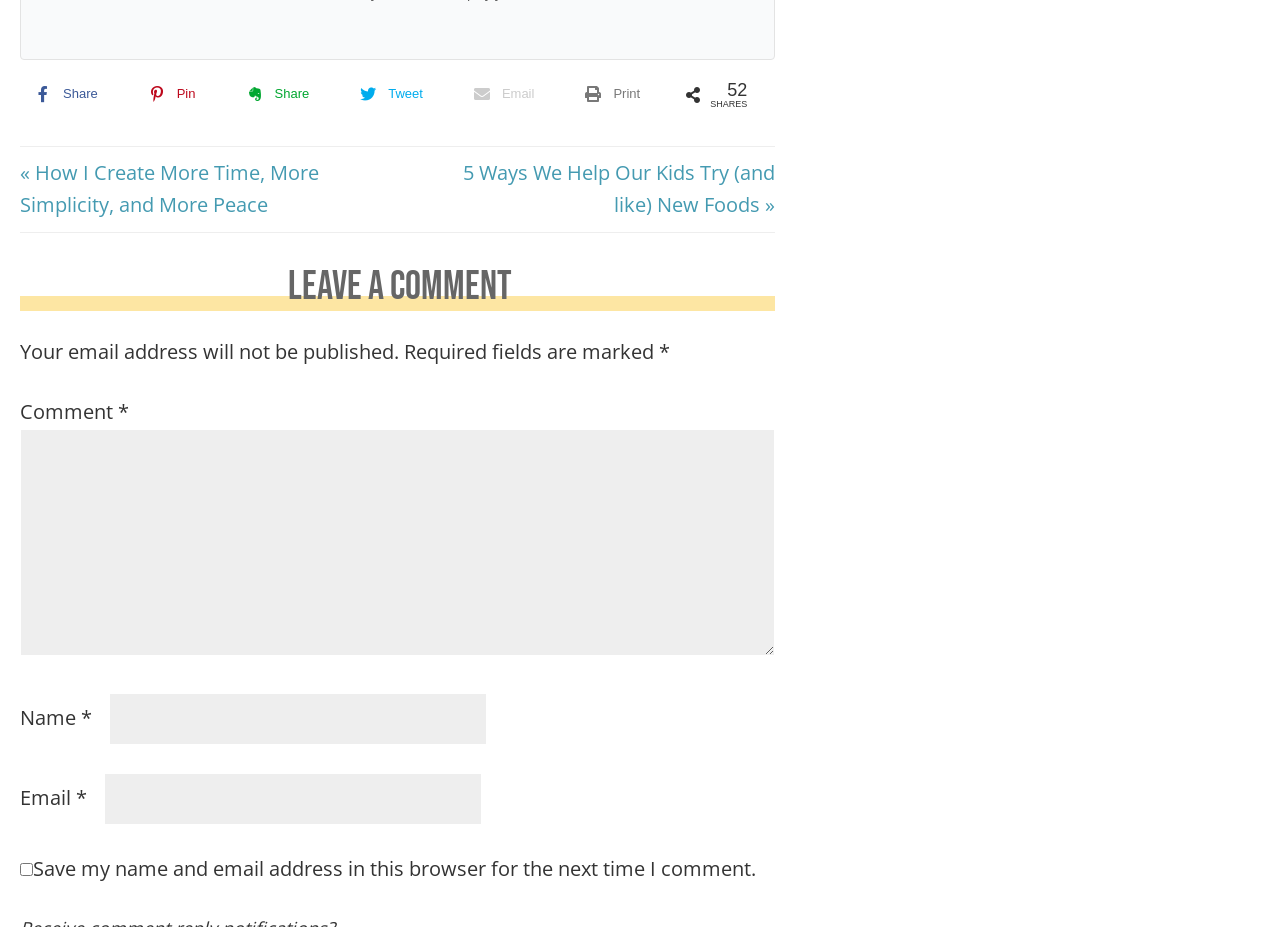Specify the bounding box coordinates for the region that must be clicked to perform the given instruction: "Type your name".

[0.085, 0.748, 0.38, 0.804]